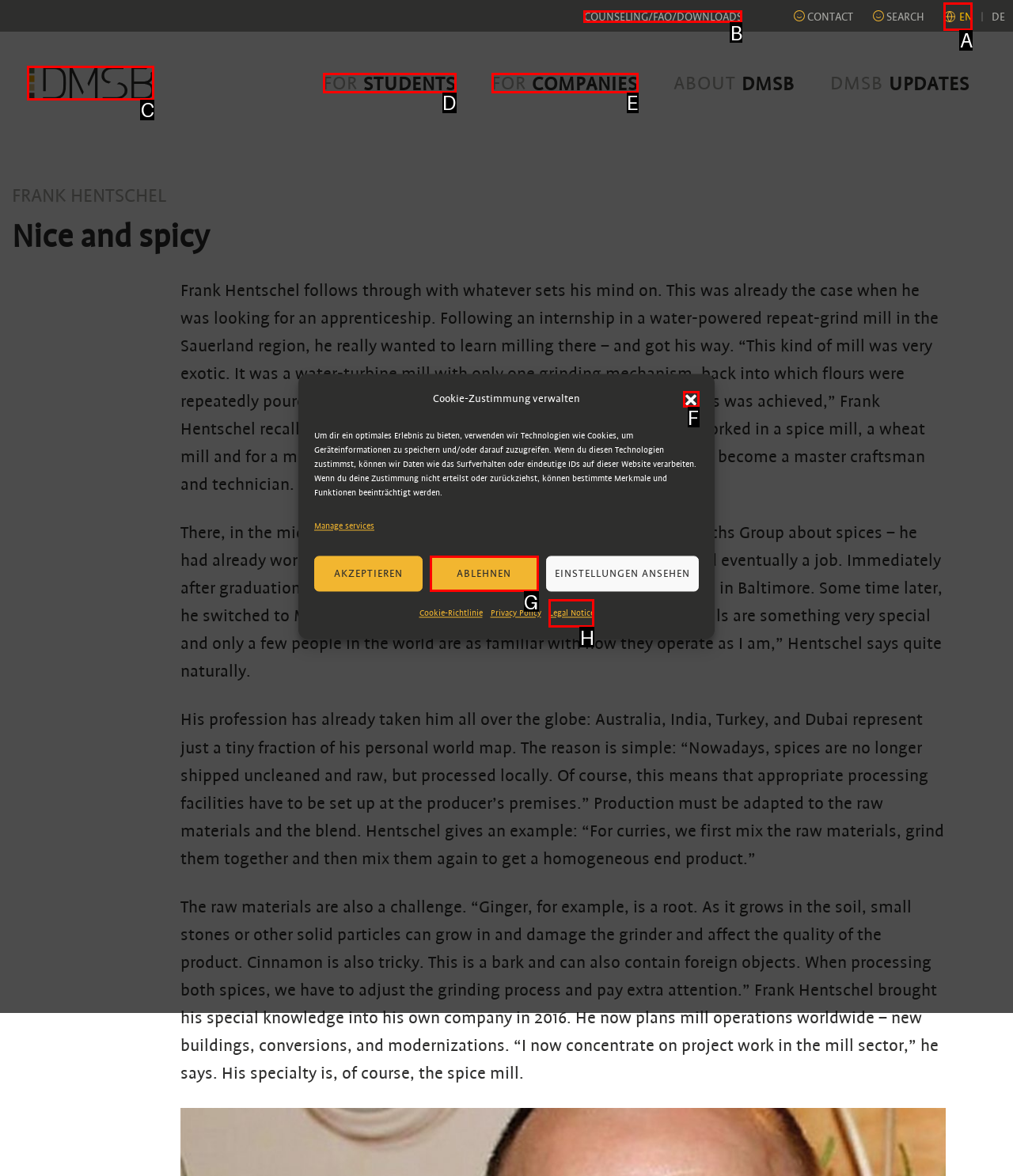Select the correct UI element to click for this task: Click the 'Deutsche Müllerschule Braunschweig' link.
Answer using the letter from the provided options.

C